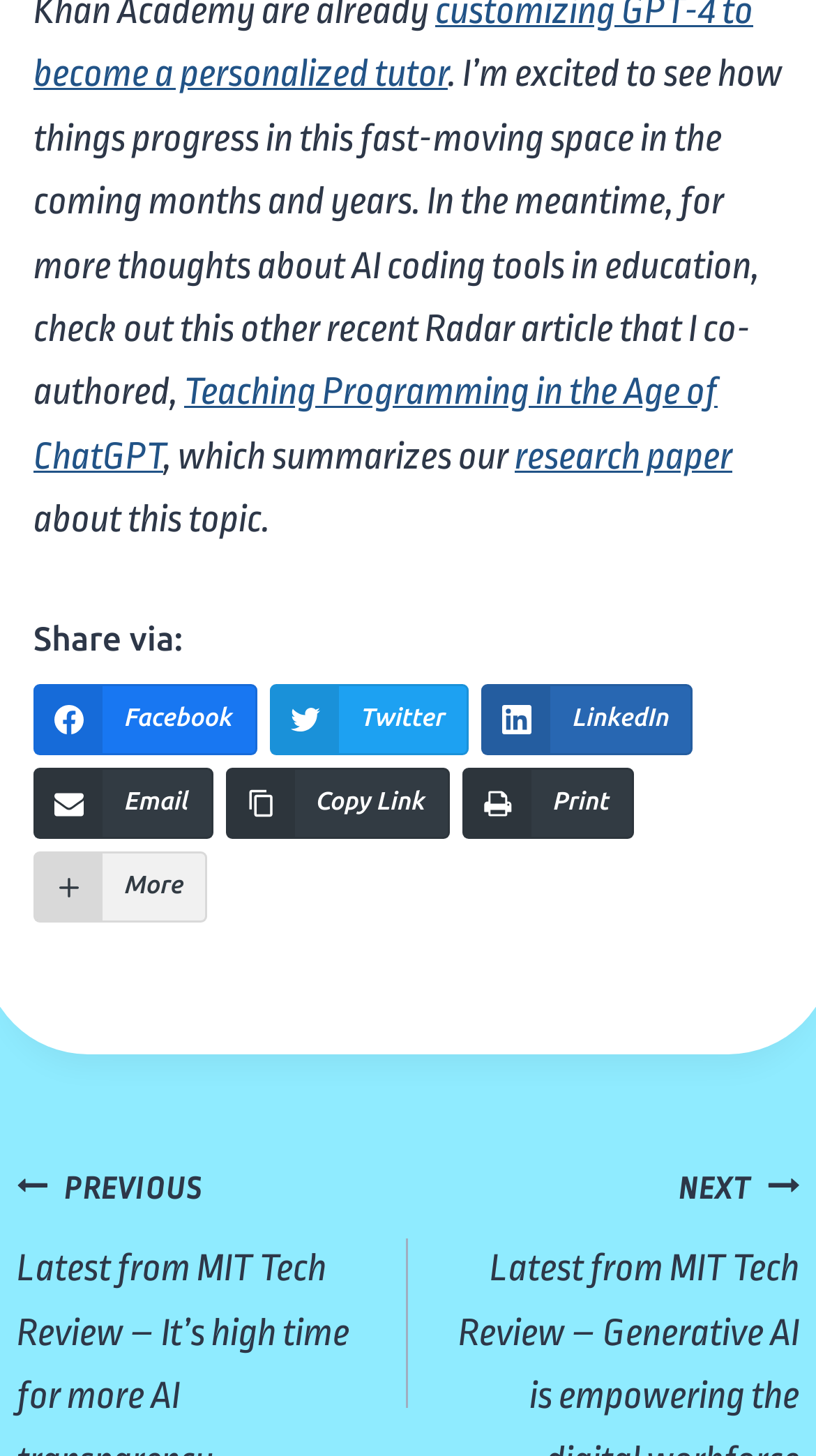Identify the bounding box coordinates for the element you need to click to achieve the following task: "Check out the research paper about AI coding tools in education". Provide the bounding box coordinates as four float numbers between 0 and 1, in the form [left, top, right, bottom].

[0.631, 0.298, 0.897, 0.327]